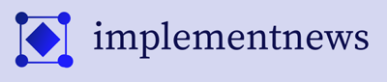Provide a thorough description of the contents of the image.

The image features the logo for "implementnews," designed with a modern aesthetic. It showcases a stylized blue square encasing a diamond shape at its center, with four circular dots located at each corner, indicating connectivity and engagement. The logo's sleek font foregrounds the text "implementnews" in a sophisticated, deep blue color, enhancing its contemporary appeal. This design reflects the platform’s focus on delivering up-to-date news and insights, appealing to a digital-savvy audience interested in current events and analyses. The overall composition conveys a sense of professionalism and innovation, positioning "implementnews" as a credible source in the news industry.